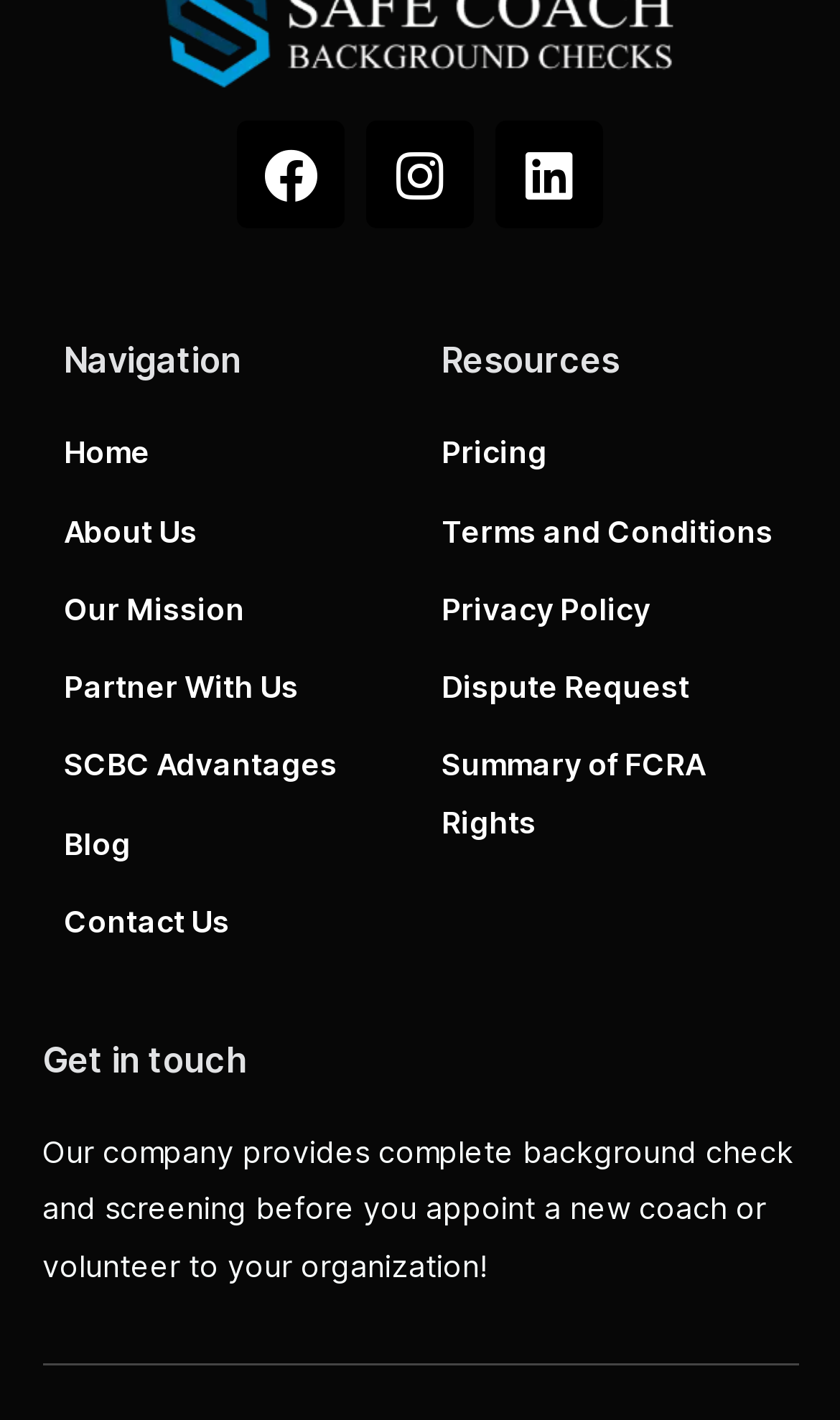Provide the bounding box coordinates of the HTML element this sentence describes: "Terms and Conditions". The bounding box coordinates consist of four float numbers between 0 and 1, i.e., [left, top, right, bottom].

[0.526, 0.354, 0.924, 0.394]